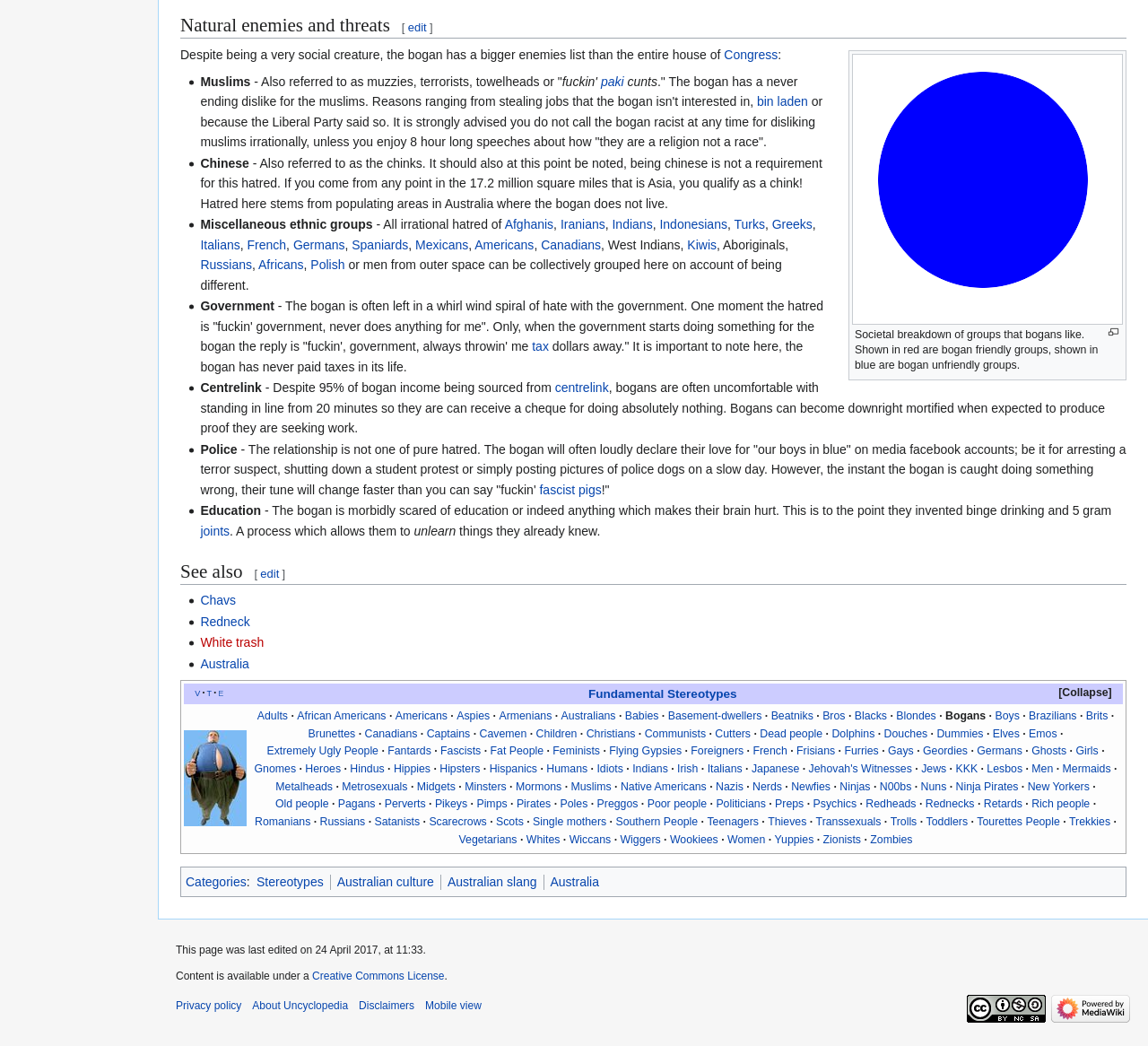Find and specify the bounding box coordinates that correspond to the clickable region for the instruction: "See also".

[0.157, 0.535, 0.981, 0.56]